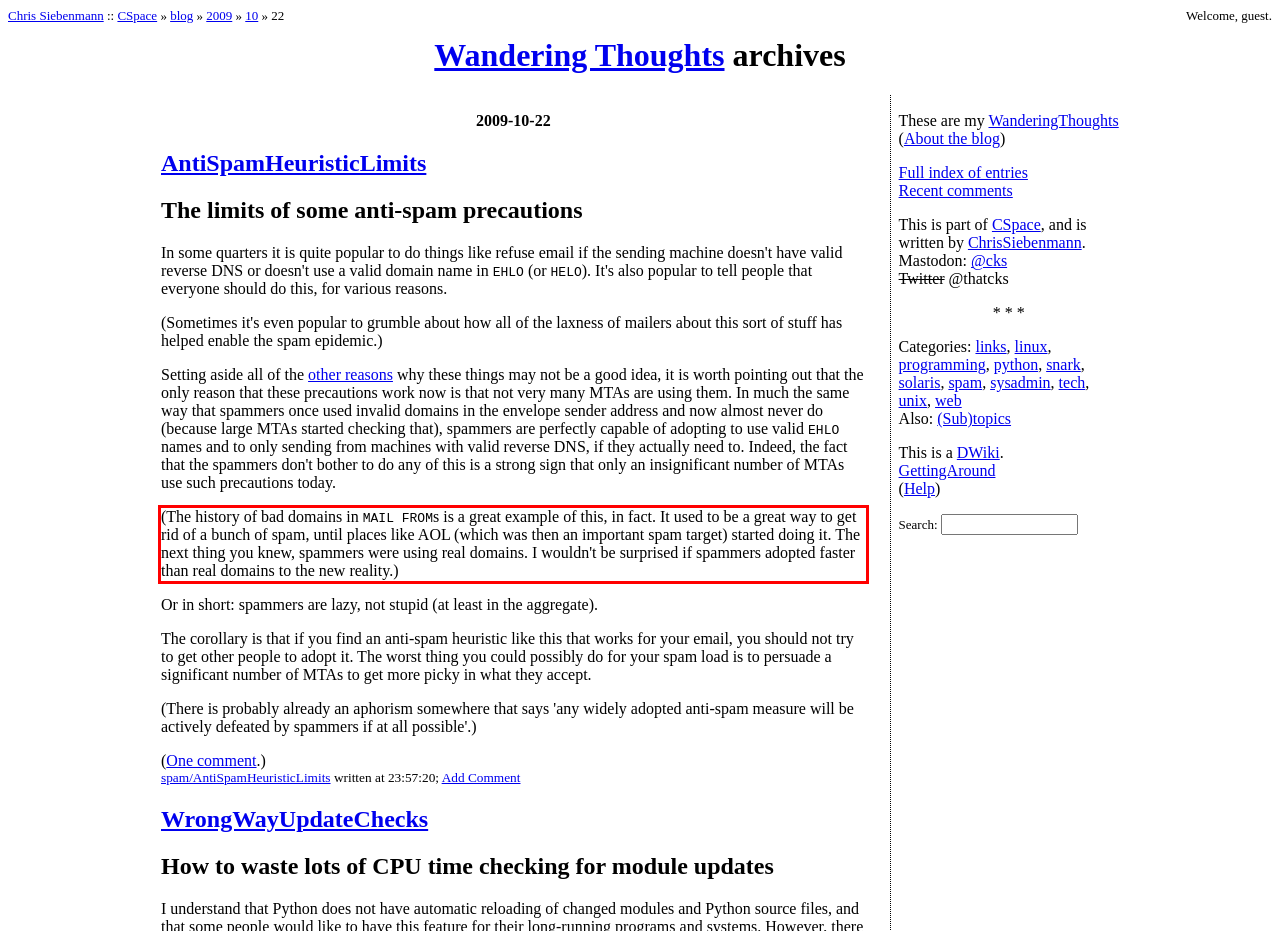With the given screenshot of a webpage, locate the red rectangle bounding box and extract the text content using OCR.

(The history of bad domains in MAIL FROMs is a great example of this, in fact. It used to be a great way to get rid of a bunch of spam, until places like AOL (which was then an important spam target) started doing it. The next thing you knew, spammers were using real domains. I wouldn't be surprised if spammers adopted faster than real domains to the new reality.)